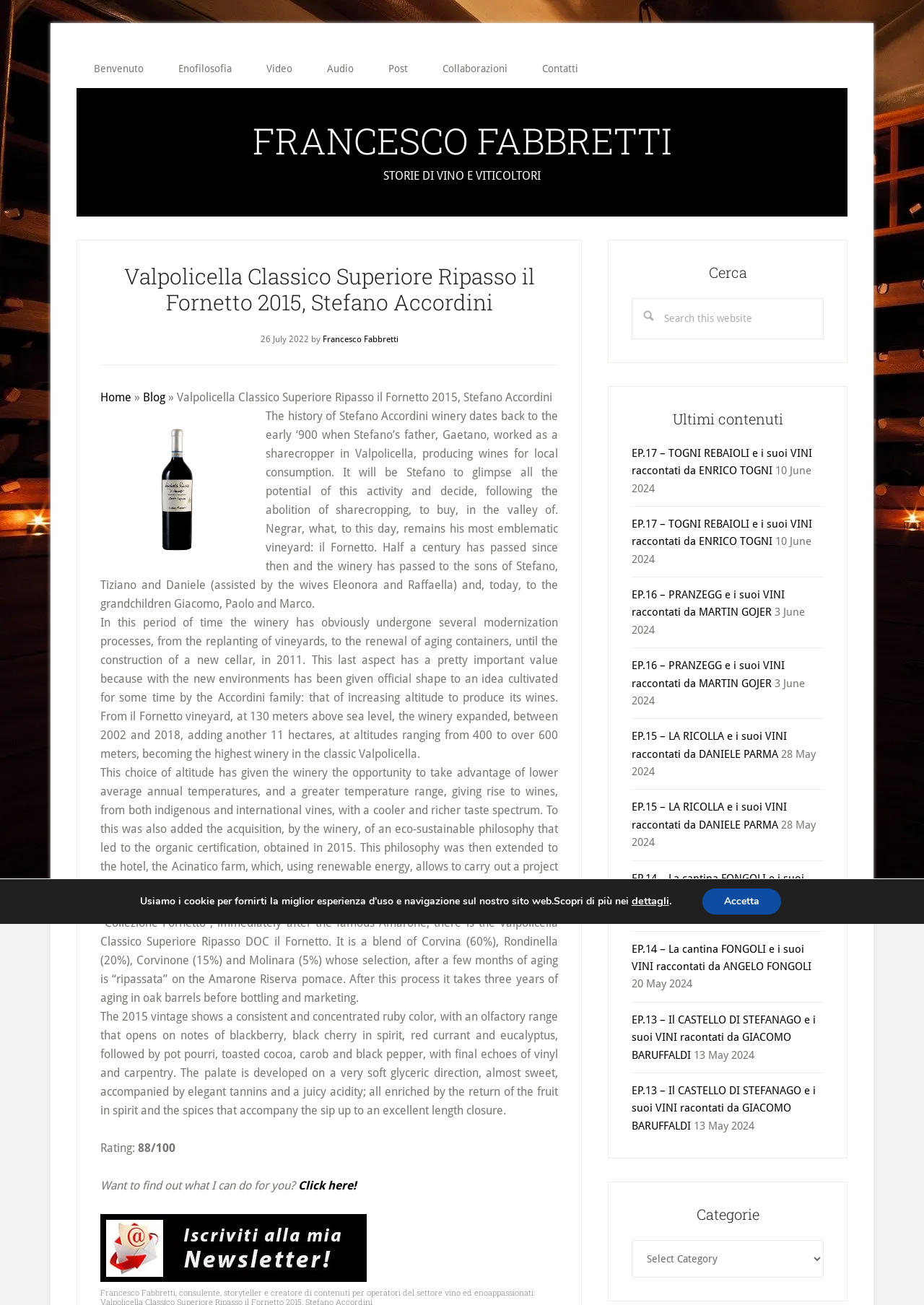Provide a single word or phrase to answer the given question: 
What is the name of the winery mentioned in the article?

Stefano Accordini